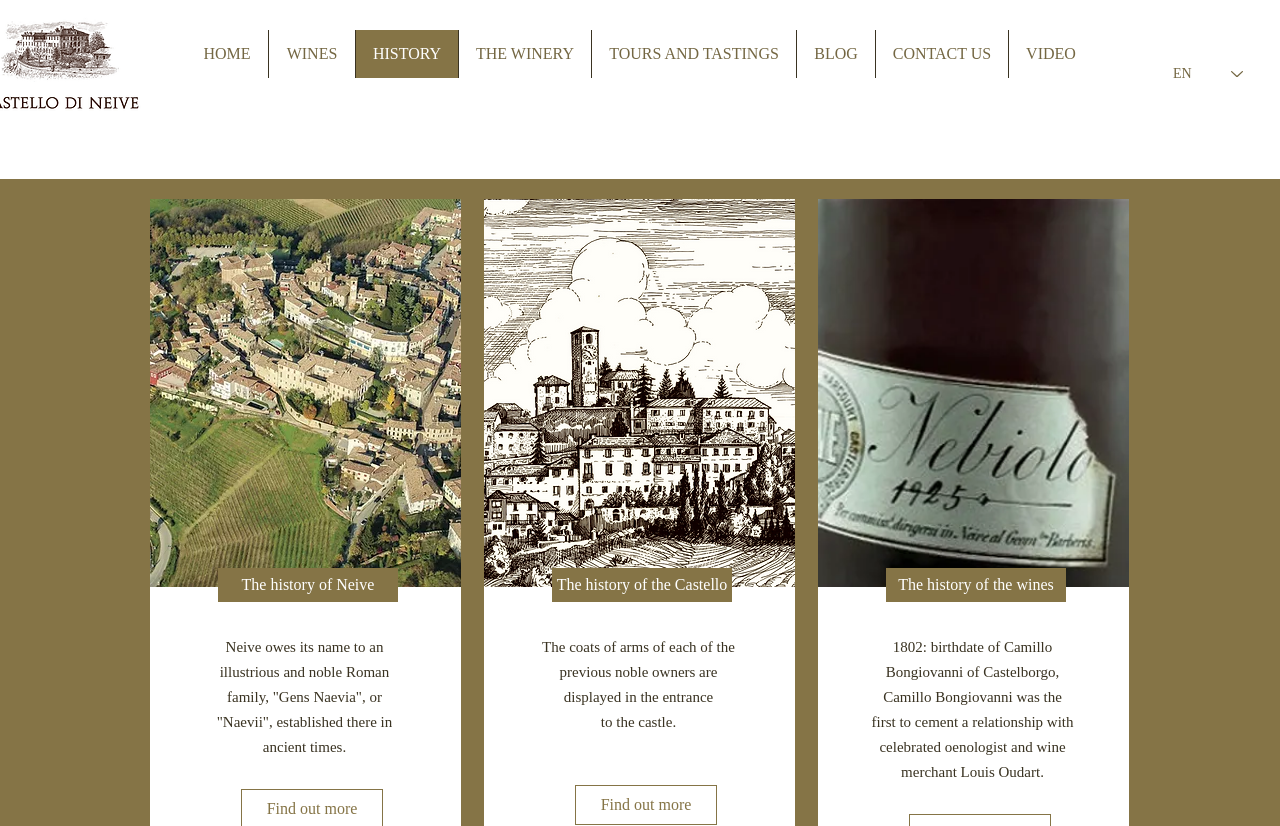Describe every aspect of the webpage comprehensively.

The webpage is about the history of Castellodineive, a winery. At the top, there is a navigation menu with 7 links: HOME, WINES, HISTORY, THE WINERY, TOURS AND TASTINGS, BLOG, and CONTACT US, followed by a VIDEO link and a Language Selector combobox with the current selection being English.

Below the navigation menu, there is a heading that reads "Produzione vino Barbaresco nelle Langhe". On the left side of the page, there is an image of a building, likely the Castello. To the right of the image, there are three sections of text and links. The first section is about the history of Neive, with a link to read more. The second section is about the history of the Castello, with a link to an image of the coats of arms of previous noble owners. The third section is about the history of the wines, with a link to read more.

There are two more images on the page: one is an icon related to the history of Neive, and the other is an image related to the history of the wines. At the bottom of the page, there is a "Find out more" link. Overall, the page provides an overview of the history of Castellodineive, with links to read more about each topic.